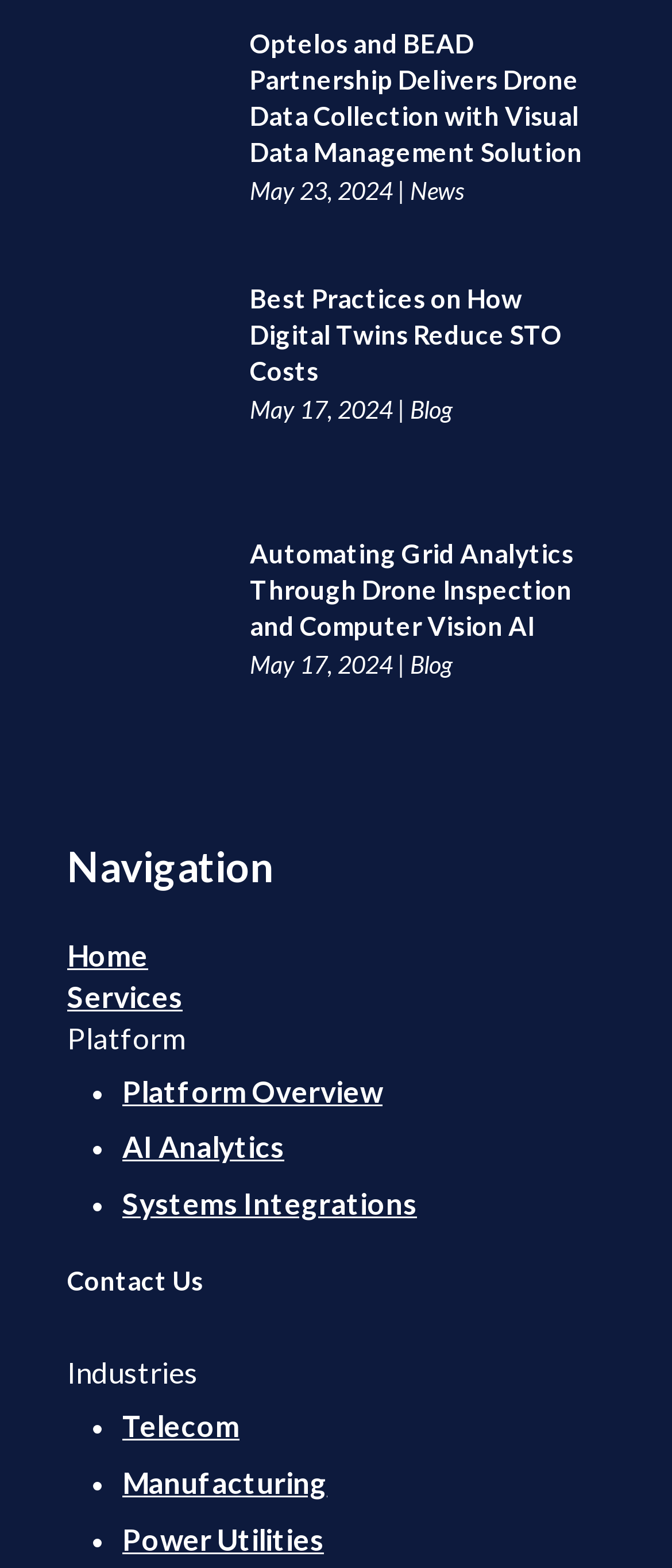Please determine the bounding box coordinates for the UI element described here. Use the format (top-left x, top-left y, bottom-right x, bottom-right y) with values bounded between 0 and 1: Manufacturing

[0.182, 0.934, 0.487, 0.957]